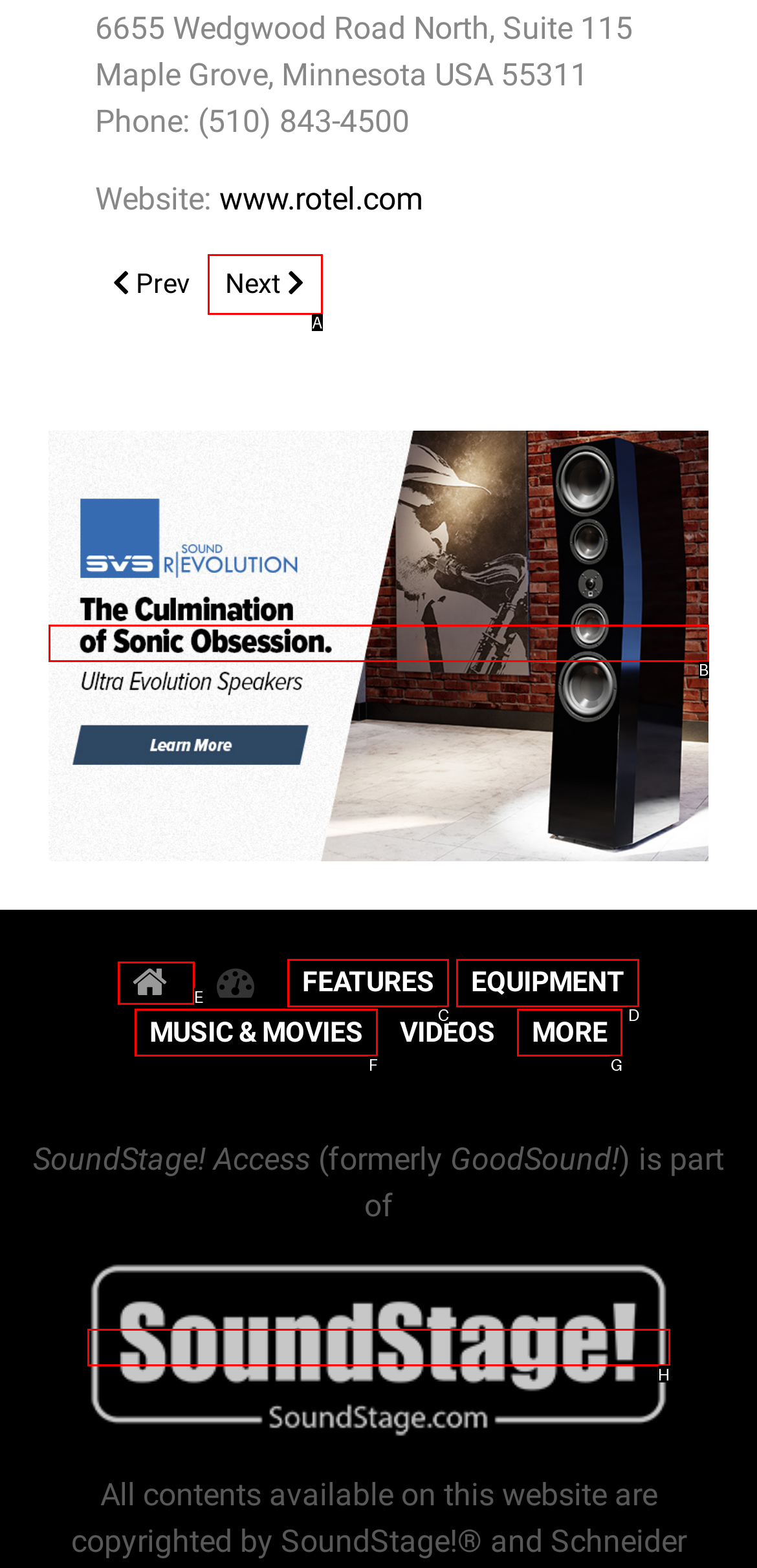Given the description: More, choose the HTML element that matches it. Indicate your answer with the letter of the option.

G